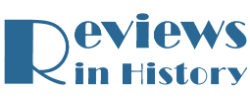Generate an elaborate caption for the image.

The image features the logo of "Reviews in History," which is prominently displayed in a stylish font. The word "Reviews" is rendered in a blue hue, while "in History" is in a smaller, contrasting font beneath it. This logo represents a platform dedicated to providing insightful reviews of books and digital resources across various fields of history. The clean and modern design of the logo suggests a focus on scholarly discourse and accessibility in historical scholarship.